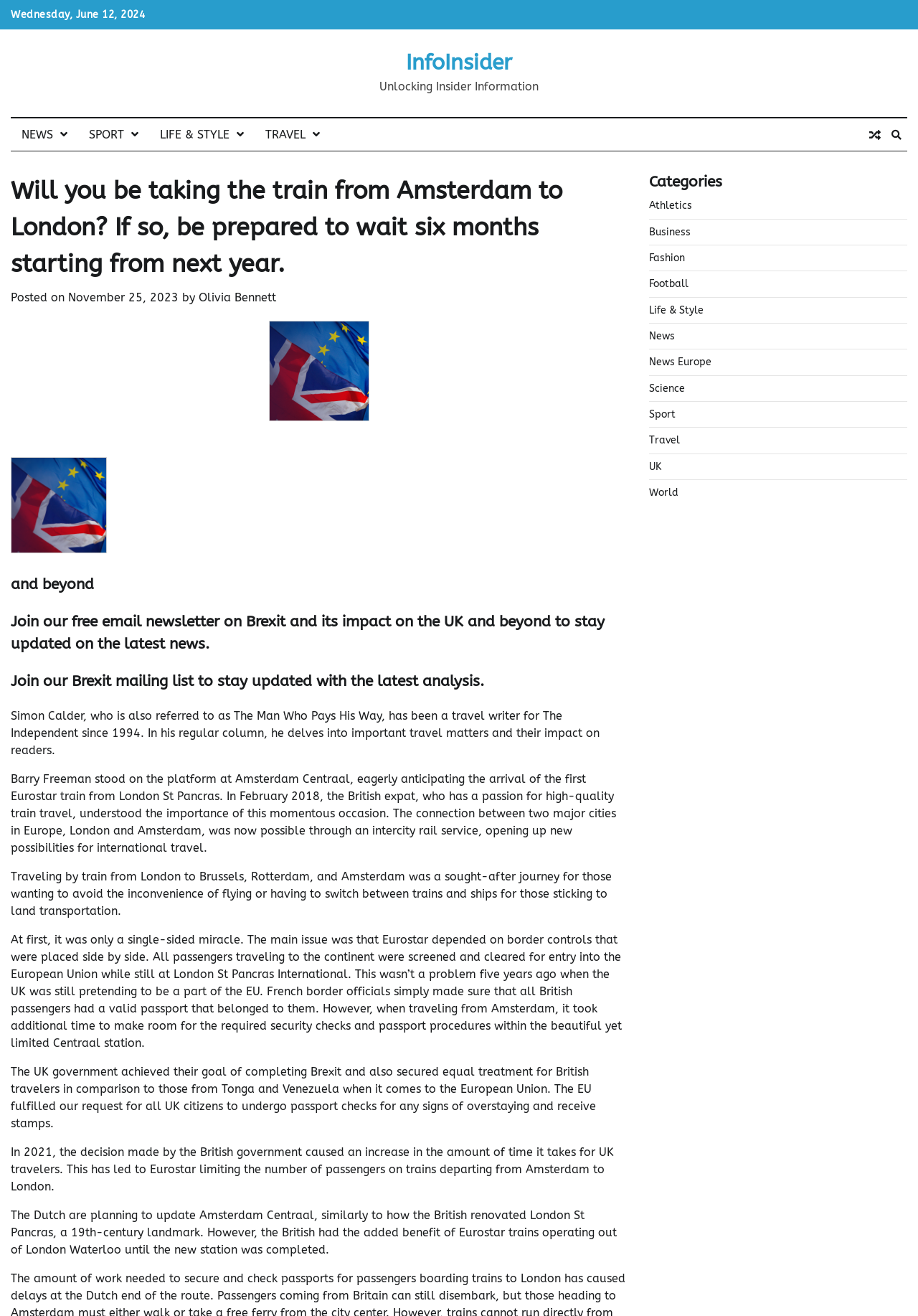Please identify the bounding box coordinates of the element that needs to be clicked to perform the following instruction: "Click on InfoInsider".

[0.442, 0.038, 0.558, 0.057]